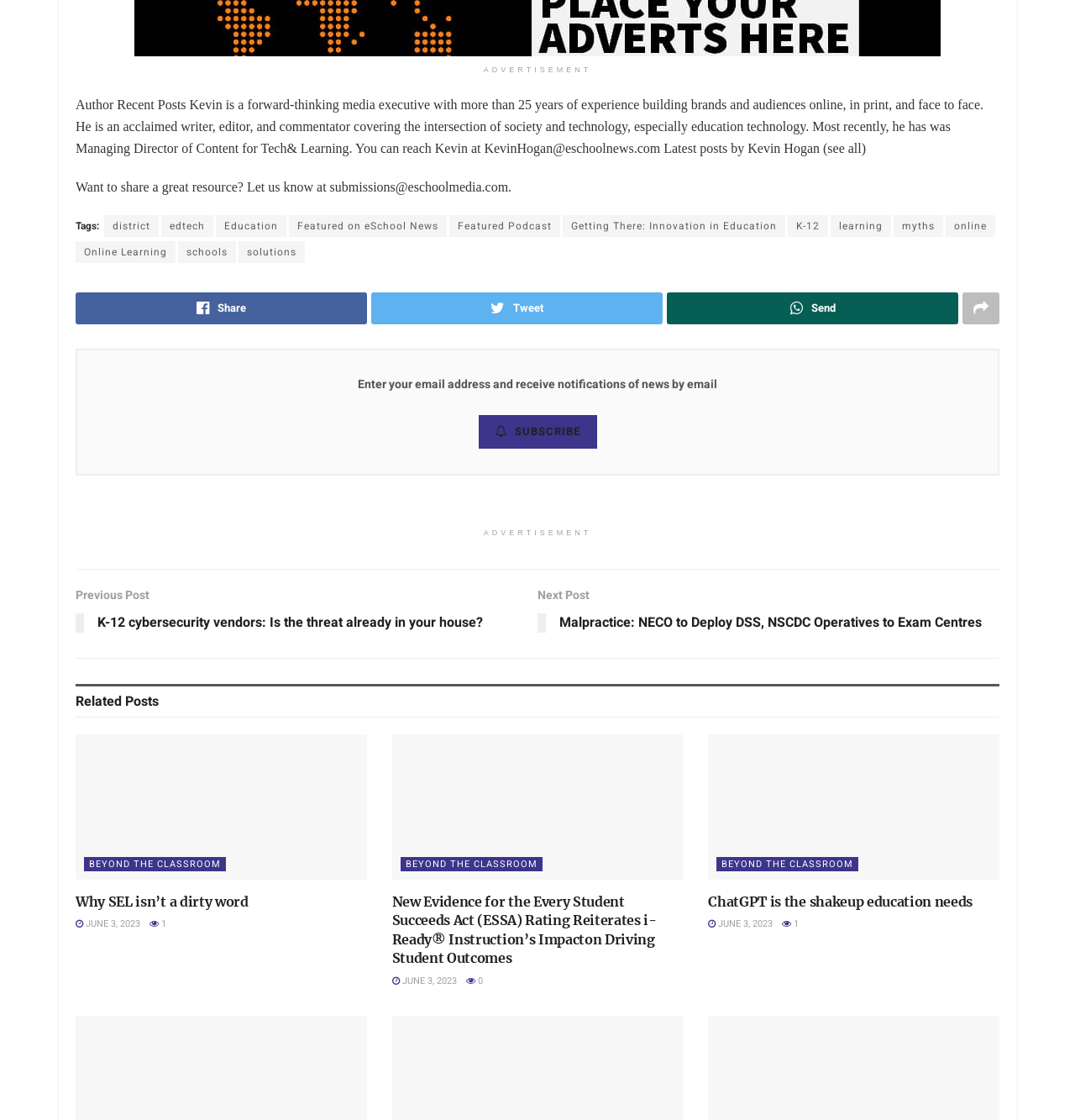Please determine the bounding box coordinates for the element that should be clicked to follow these instructions: "View the previous post 'K-12 cybersecurity vendors: Is the threat already in your house?'".

[0.07, 0.524, 0.5, 0.572]